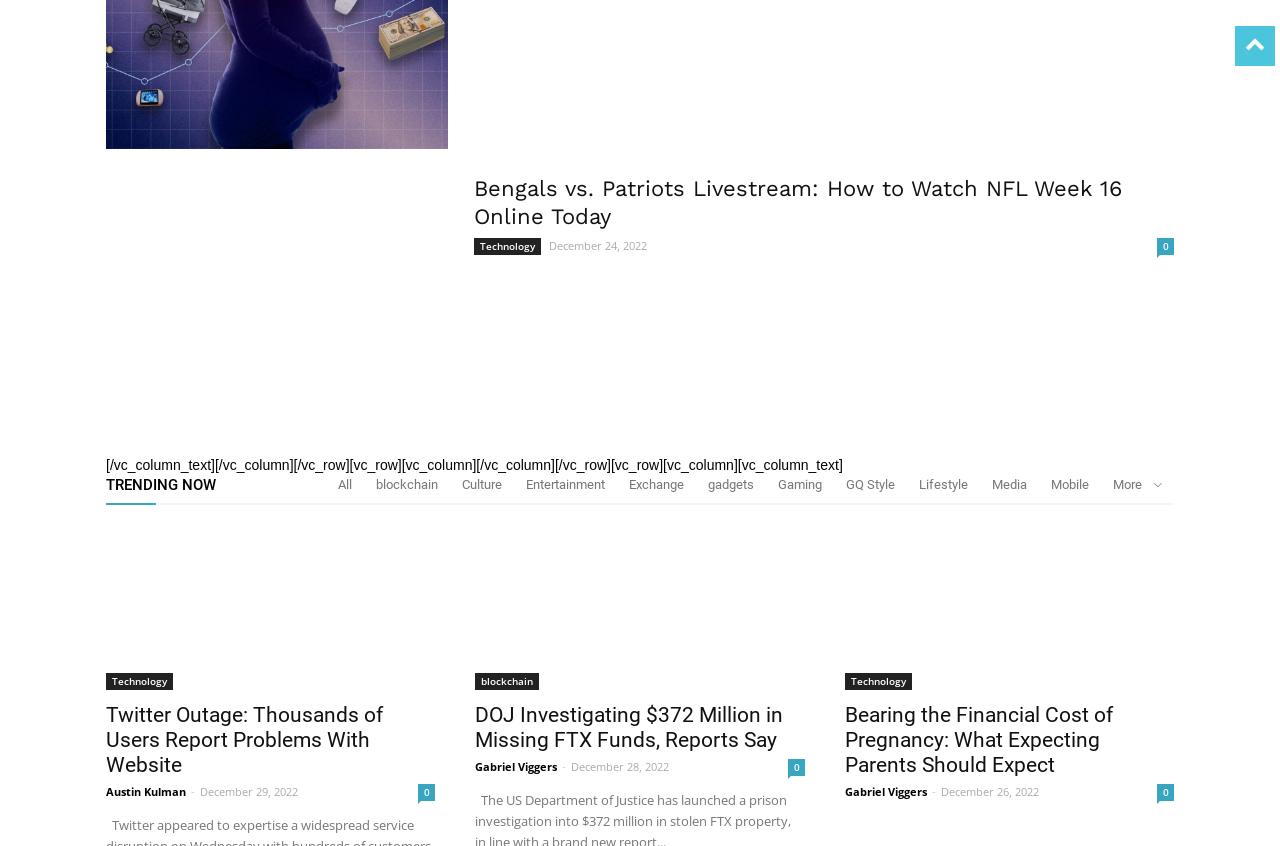With reference to the screenshot, provide a detailed response to the question below:
How many trending topics are listed?

The trending topics are listed in a table layout, and there are 12 links listed, including 'All', 'blockchain', 'Culture', 'Entertainment', 'Exchange', 'gadgets', 'Gaming', 'GQ Style', 'Lifestyle', 'Media', 'Mobile', and 'More'.